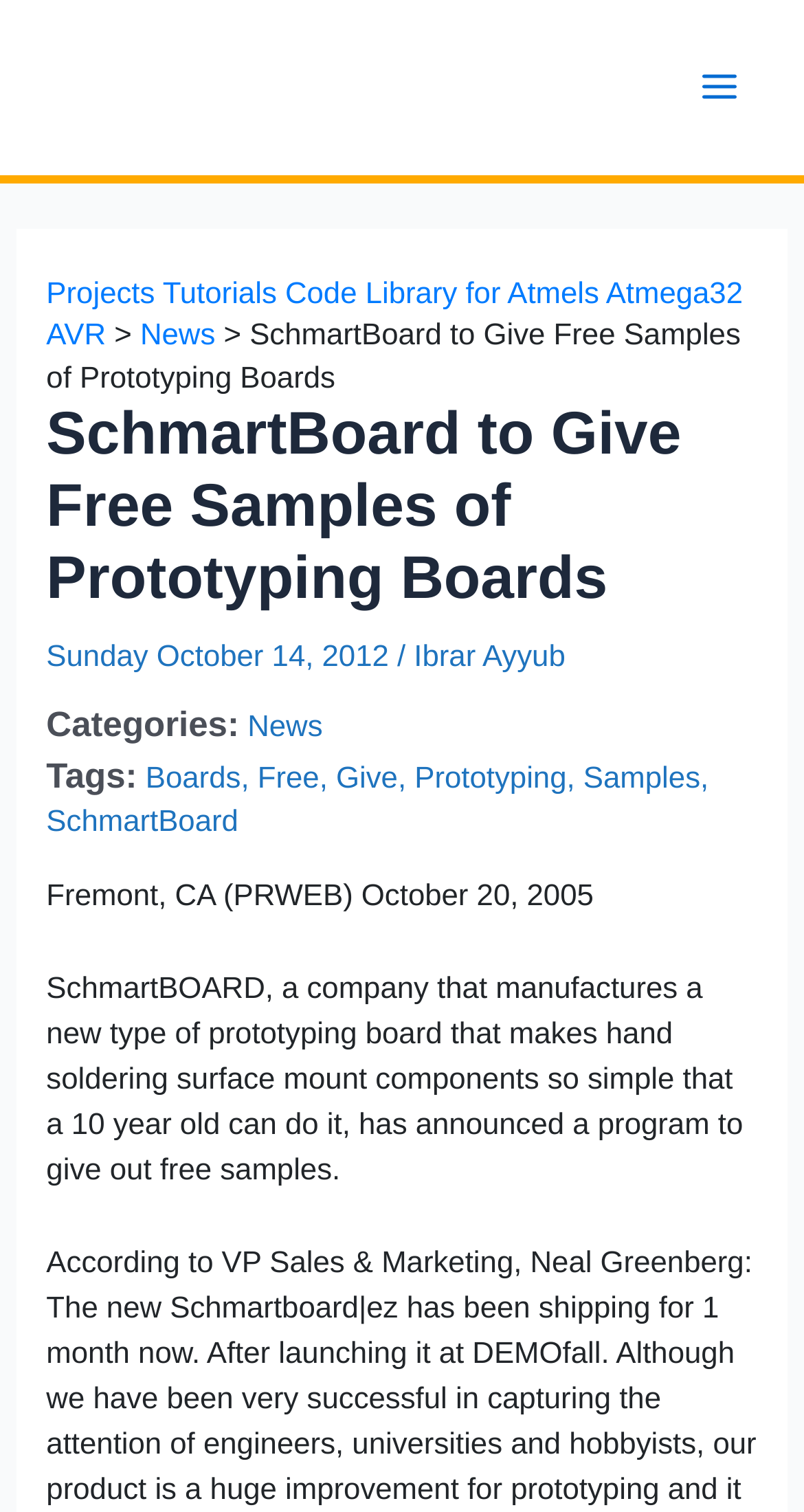What is the company name?
Using the visual information, respond with a single word or phrase.

SchmartBOARD